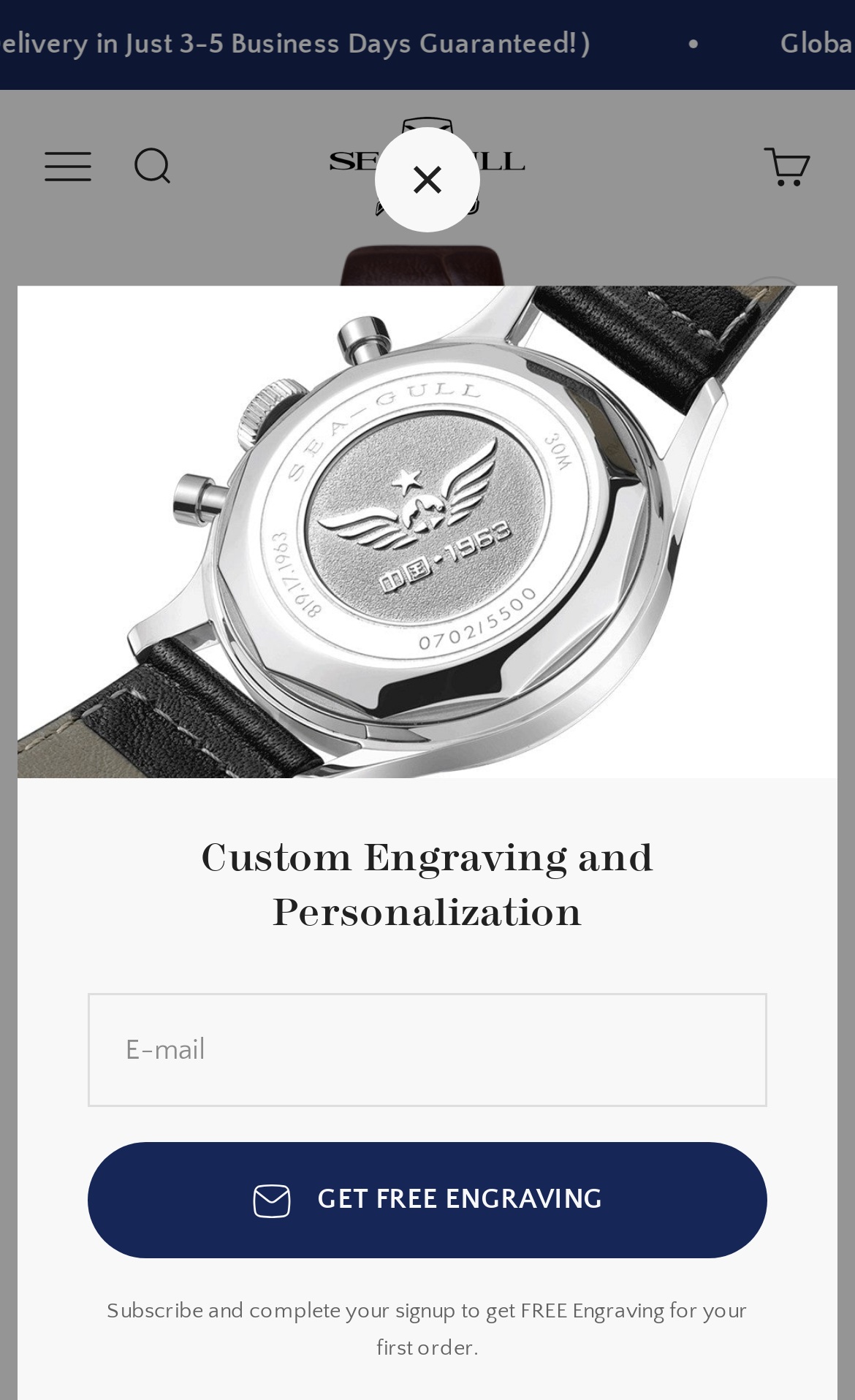Provide a short answer using a single word or phrase for the following question: 
What is the material of the watch case?

316L Stainless Steel